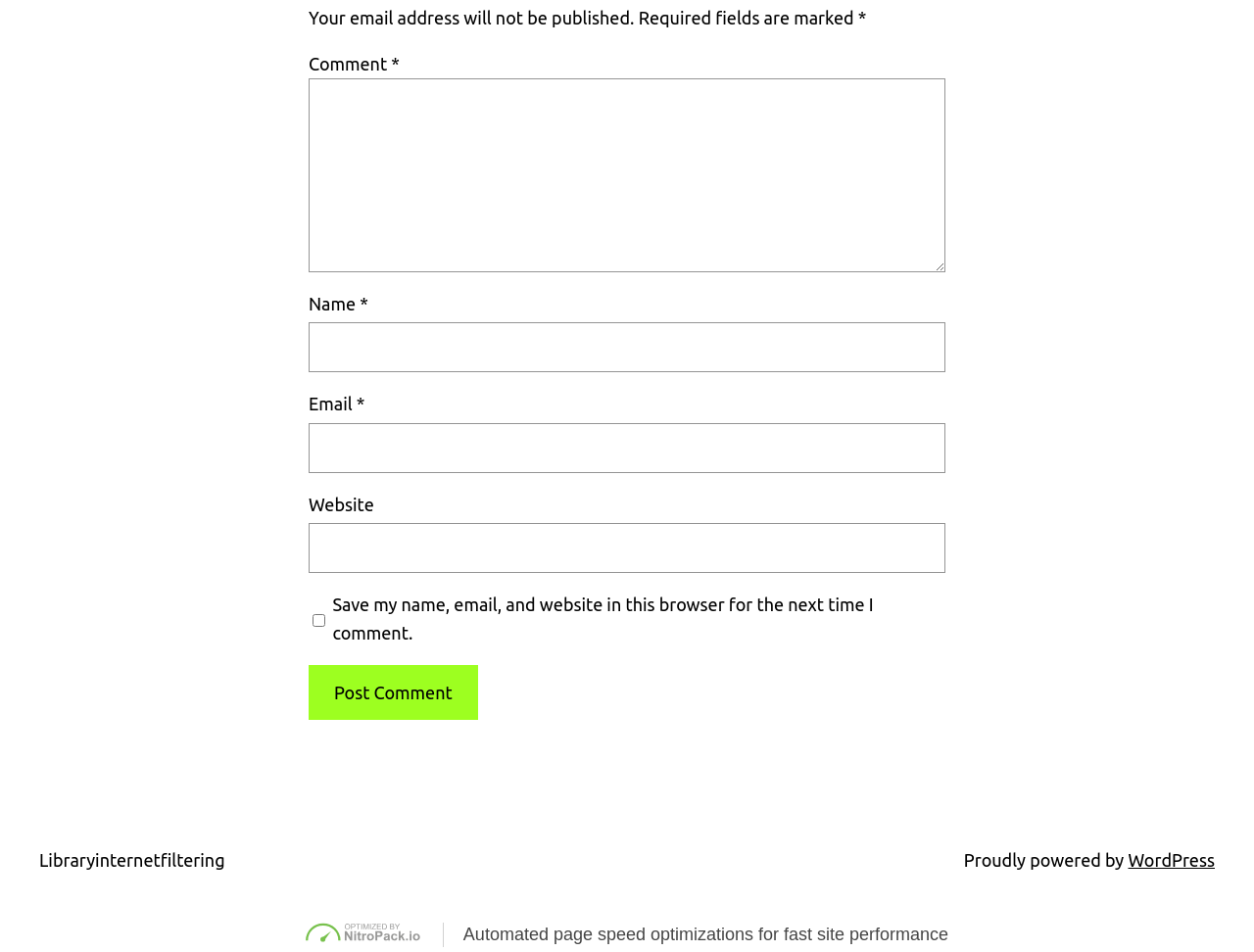Determine the bounding box coordinates of the section to be clicked to follow the instruction: "Visit the WordPress website". The coordinates should be given as four float numbers between 0 and 1, formatted as [left, top, right, bottom].

[0.9, 0.893, 0.969, 0.914]